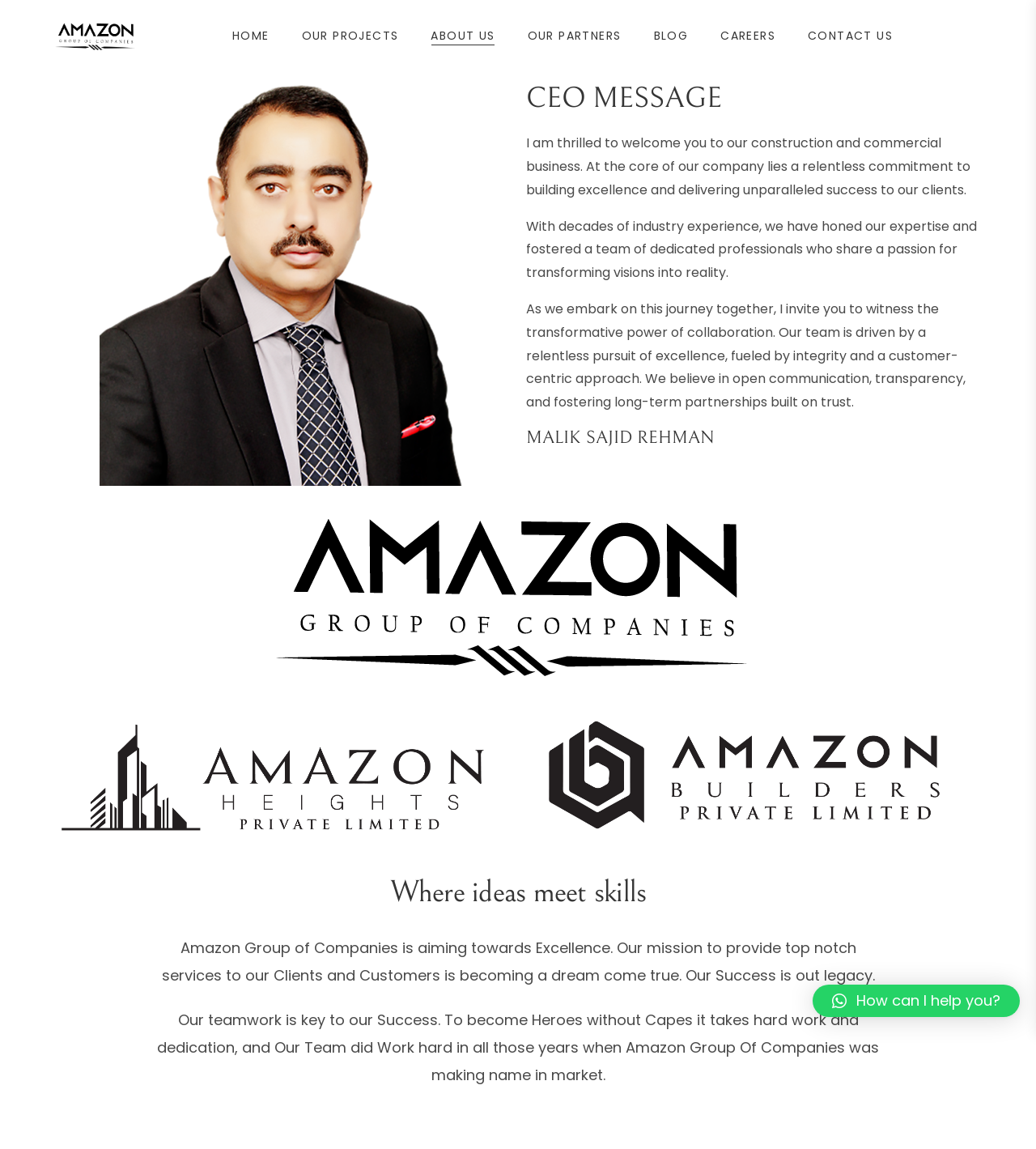Find the bounding box coordinates of the clickable region needed to perform the following instruction: "Click on CONTACT US". The coordinates should be provided as four float numbers between 0 and 1, i.e., [left, top, right, bottom].

[0.764, 0.0, 0.877, 0.063]